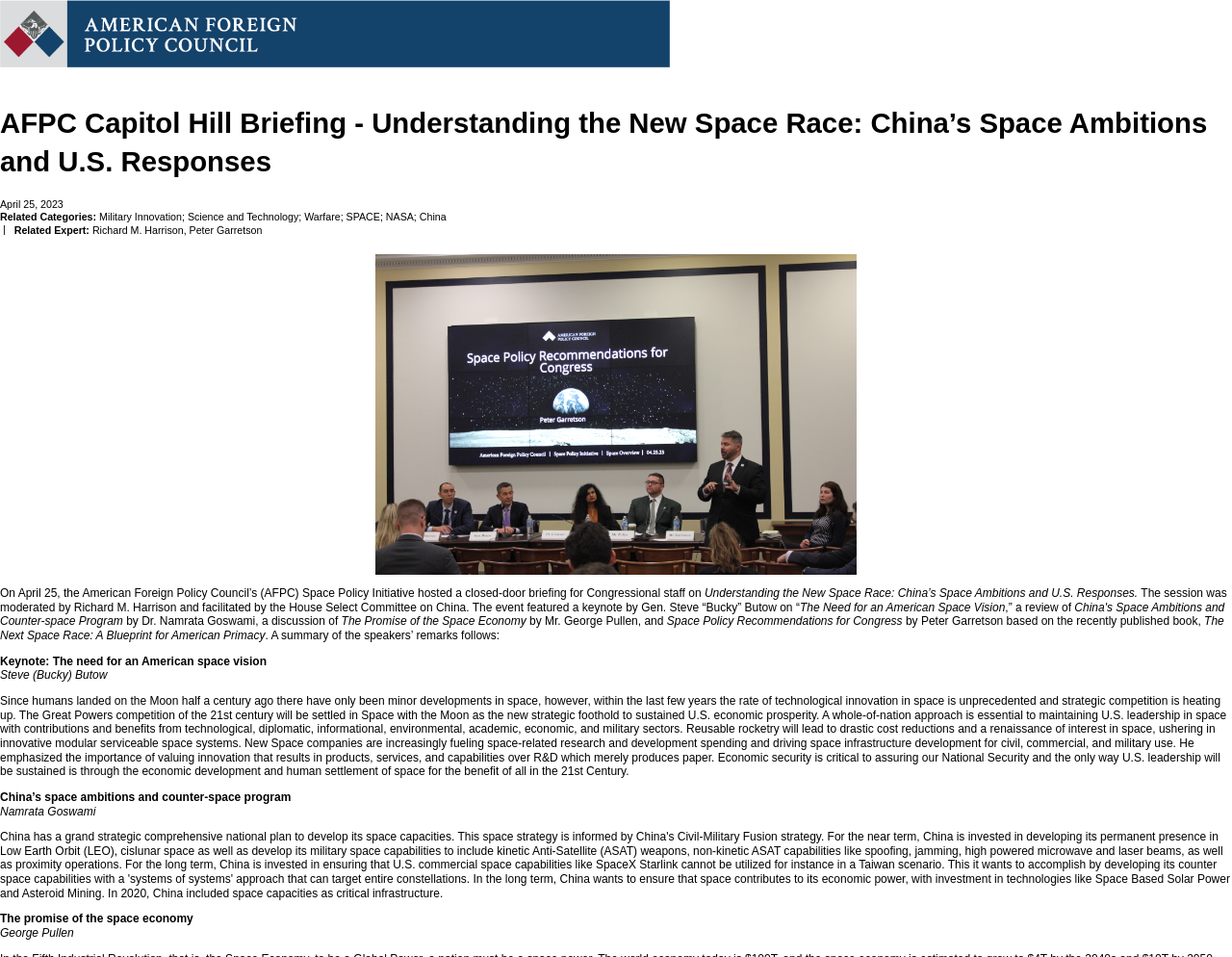Generate a thorough explanation of the webpage's elements.

The webpage is about the American Foreign Policy Council's (AFPC) Capitol Hill Briefing on "Understanding the New Space Race: China's Space Ambitions and U.S. Responses." At the top of the page, there is an image of the American Foreign Policy Council's logo, followed by a heading that displays the title of the briefing.

Below the heading, there is a date "April 25, 2023" and a list of related categories, including "Military Innovation", "Science and Technology", "Warfare", "SPACE", and "NASA". Next to the categories, there is a list of related experts, including "Richard M. Harrison" and "Peter Garretson".

The main content of the page is a summary of the briefing, which includes a description of the event, the speakers, and their topics. The event was moderated by Richard M. Harrison and featured a keynote by Gen. Steve "Bucky" Butow on "The Need for an American Space Vision". There were also discussions on "The Promise of the Space Economy" by Mr. George Pullen and "Space Policy Recommendations for Congress" by Peter Garretson.

The page also includes a summary of the speakers' remarks, including Gen. Steve "Bucky" Butow's keynote on the need for an American space vision, Namrata Goswami's discussion on China's space ambitions and counter-space program, and George Pullen's talk on the promise of the space economy.

There are 52 UI elements on the page, including 1 image, 1 heading, 44 static texts, 1 link, and 5 separators. The UI elements are arranged in a hierarchical structure, with the image and heading at the top, followed by the date, categories, and experts. The main content is divided into sections, each with a heading and a summary of the speakers' remarks.